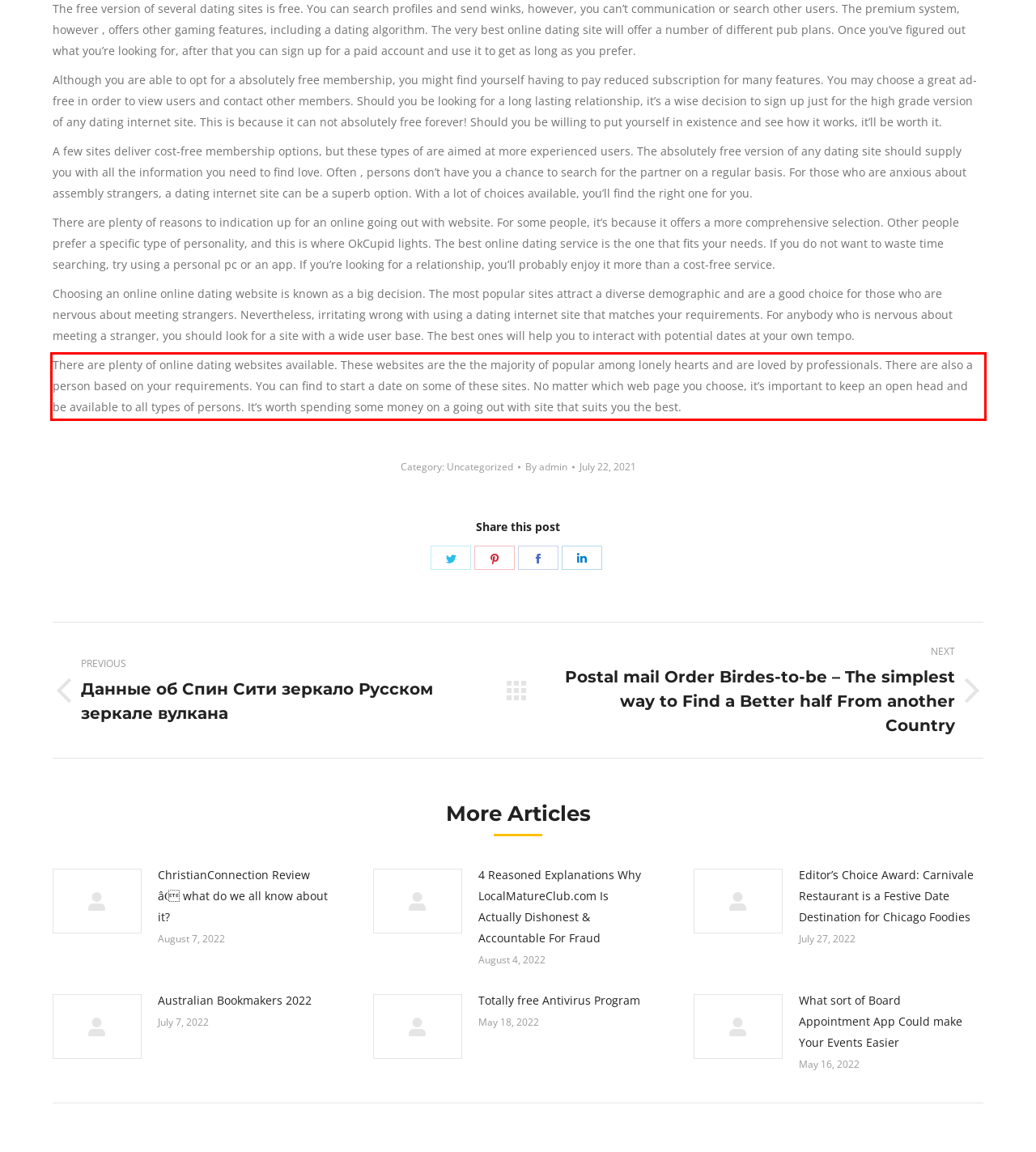Please identify the text within the red rectangular bounding box in the provided webpage screenshot.

There are plenty of online dating websites available. These websites are the the majority of popular among lonely hearts and are loved by professionals. There are also a person based on your requirements. You can find to start a date on some of these sites. No matter which web page you choose, it’s important to keep an open head and be available to all types of persons. It’s worth spending some money on a going out with site that suits you the best.